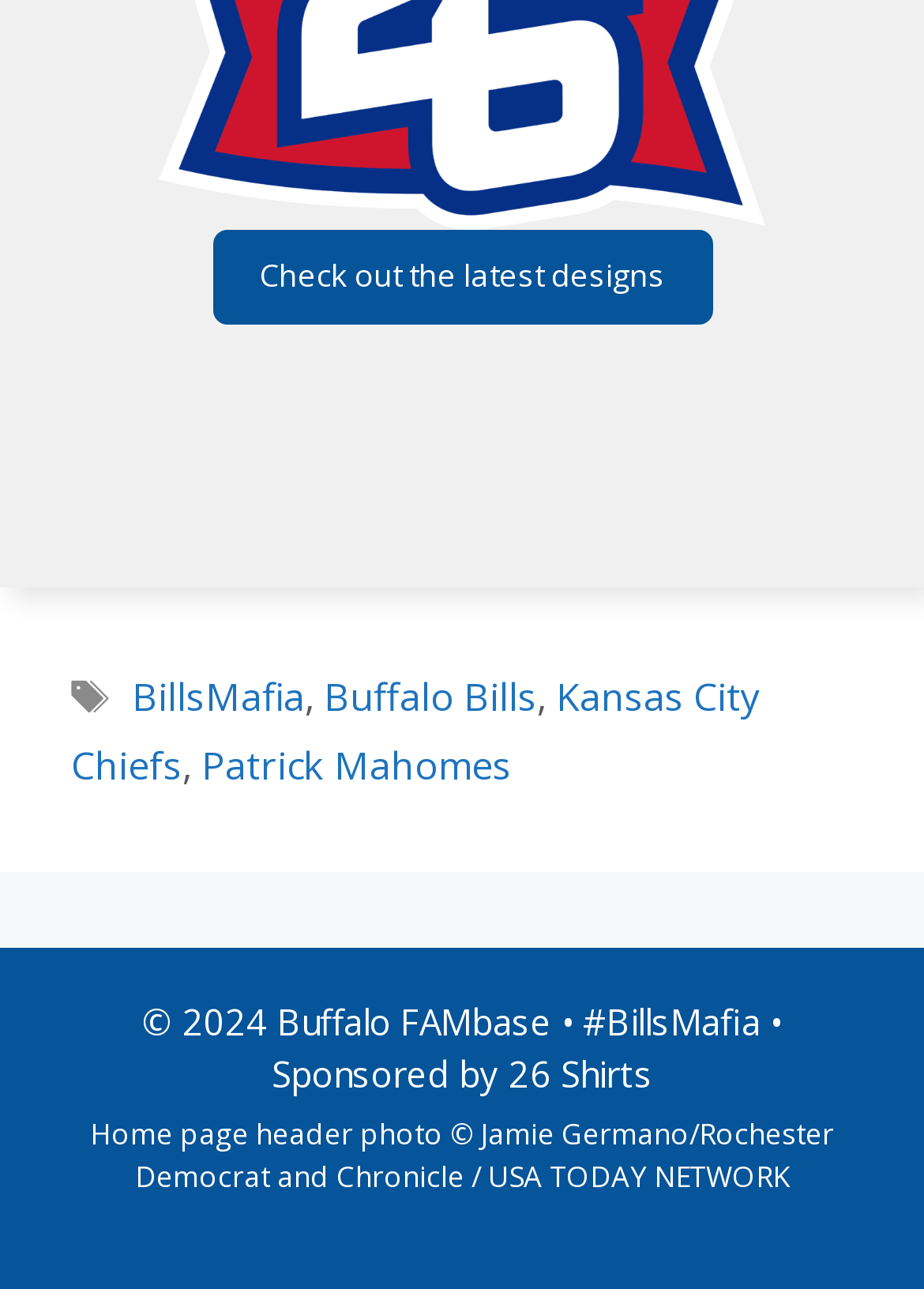What is the name of the sponsored company?
Please use the visual content to give a single word or phrase answer.

26 Shirts